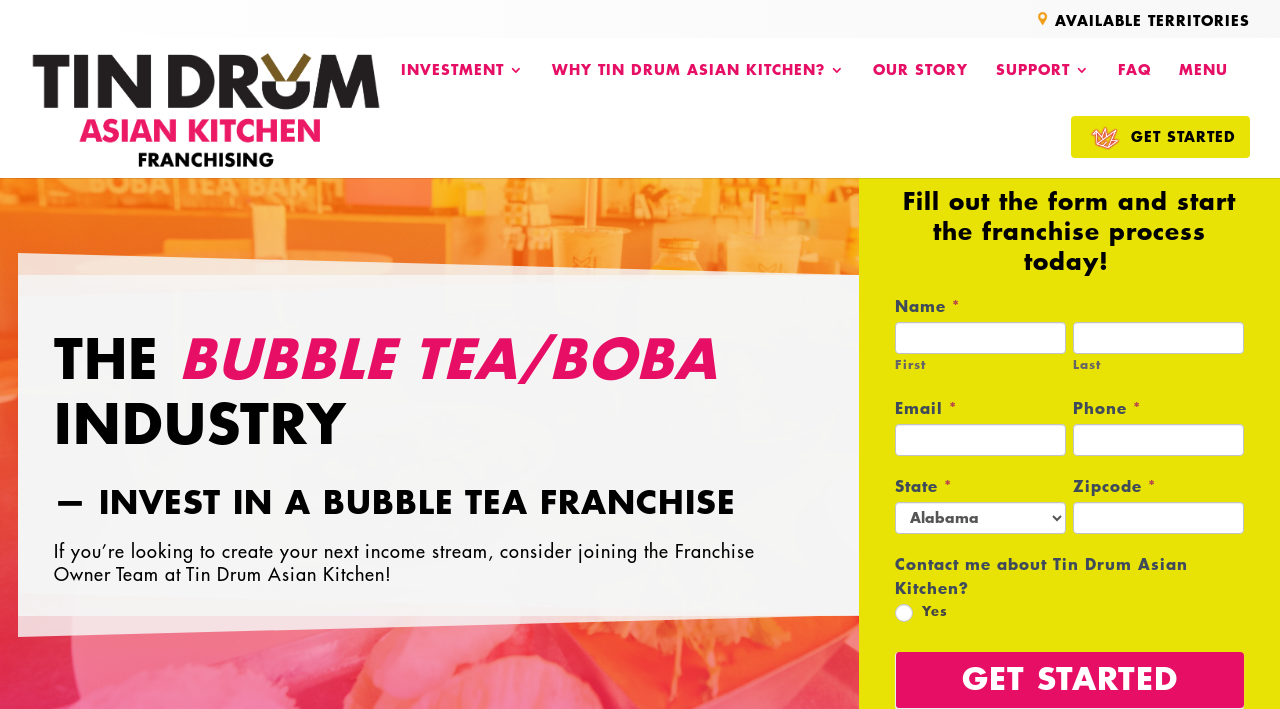By analyzing the image, answer the following question with a detailed response: What is the industry that Tin Drum Asian Kitchen is part of?

The webpage mentions 'THE BUBBLE TEA/BOBA INDUSTRY' as a heading, and also talks about investing in a bubble tea franchise, which suggests that Tin Drum Asian Kitchen is part of the bubble tea/boba industry.